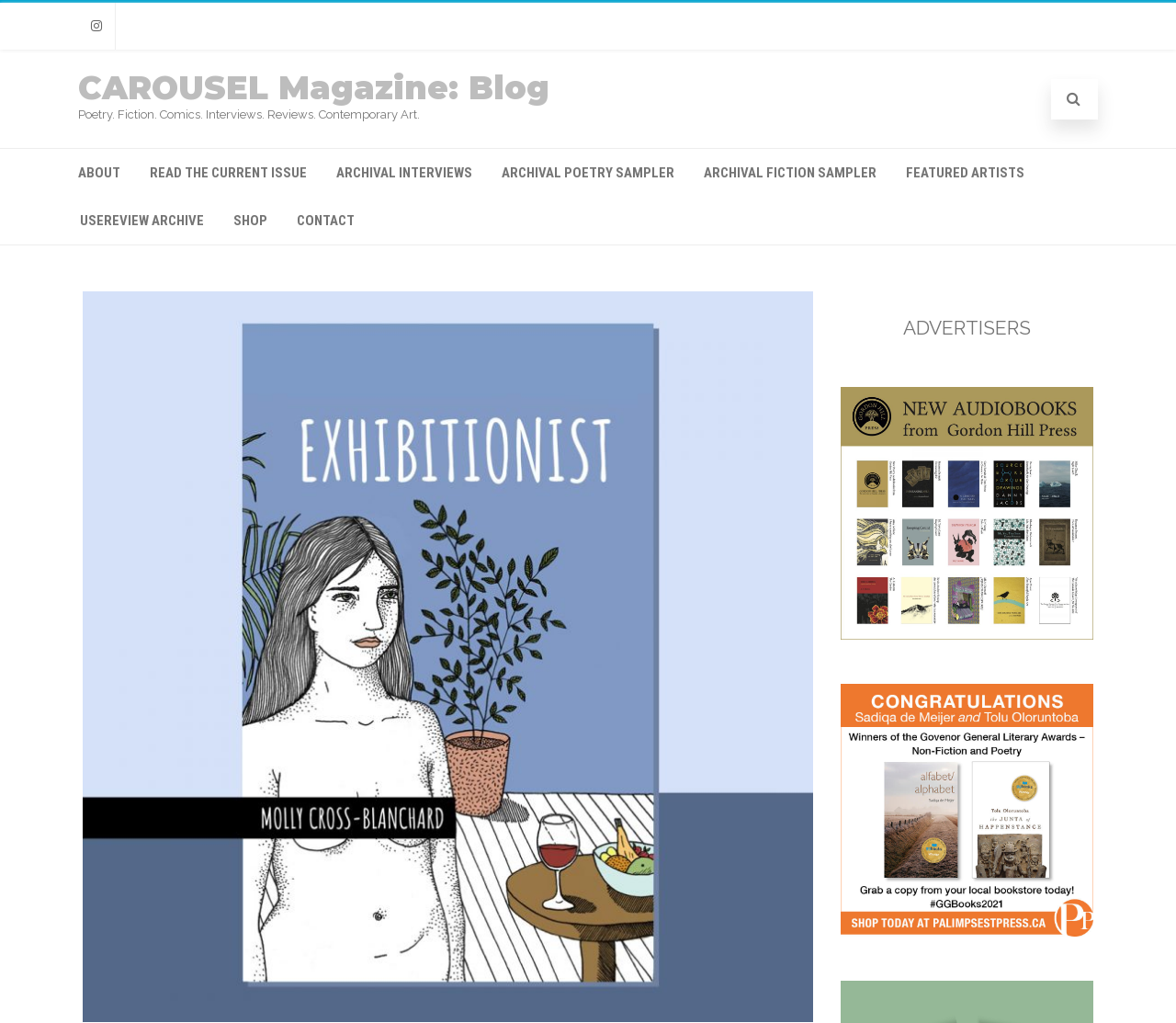Find the bounding box coordinates of the element you need to click on to perform this action: 'Read the current issue'. The coordinates should be represented by four float values between 0 and 1, in the format [left, top, right, bottom].

[0.116, 0.146, 0.273, 0.192]